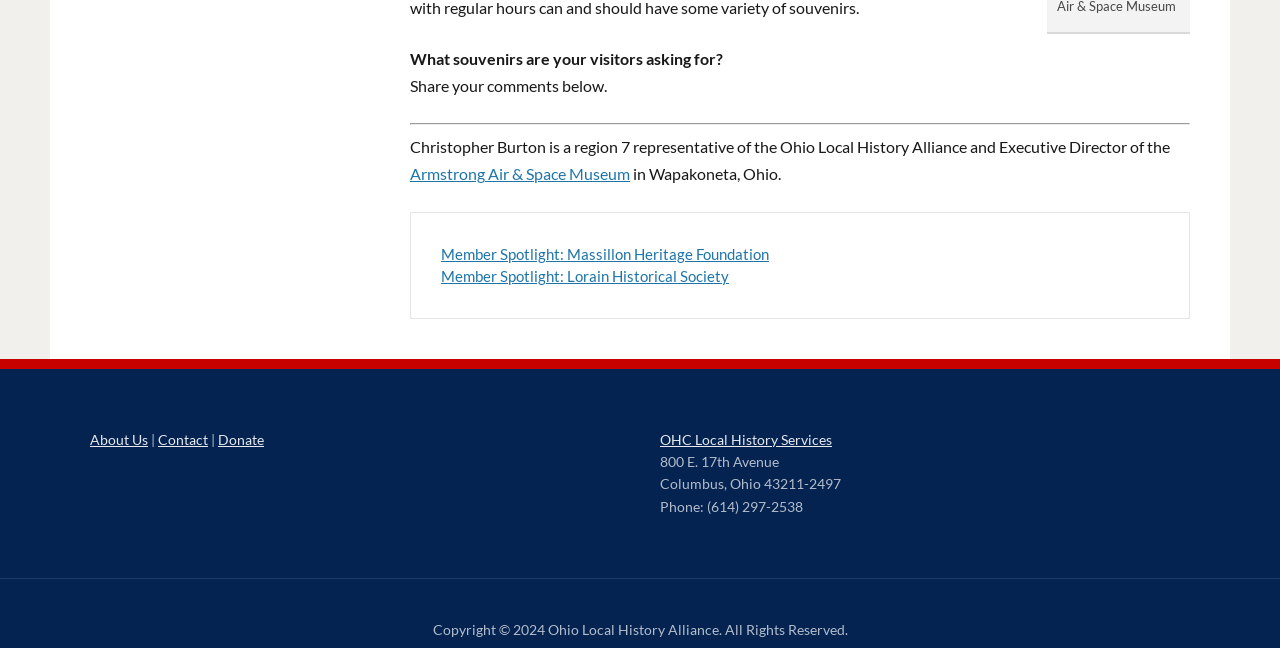How many links are there in the complementary section?
Can you offer a detailed and complete answer to this question?

The complementary section contains four links: 'About Us', 'Contact', 'Donate', and 'OHC Local History Services'.